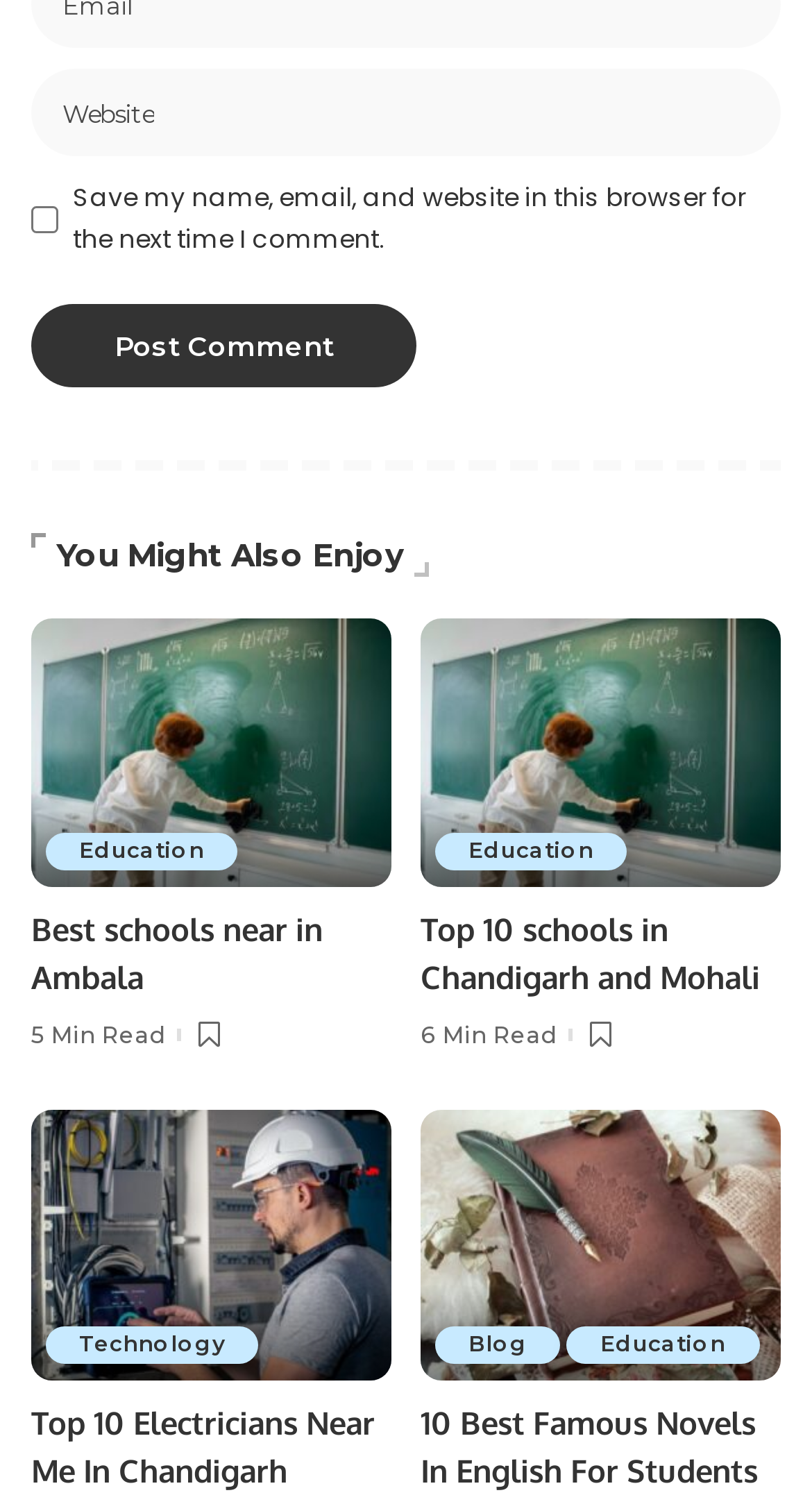Answer the question using only a single word or phrase: 
What is the category of the article 'Top 10 Electricians Near Me In Chandigarh'?

Technology